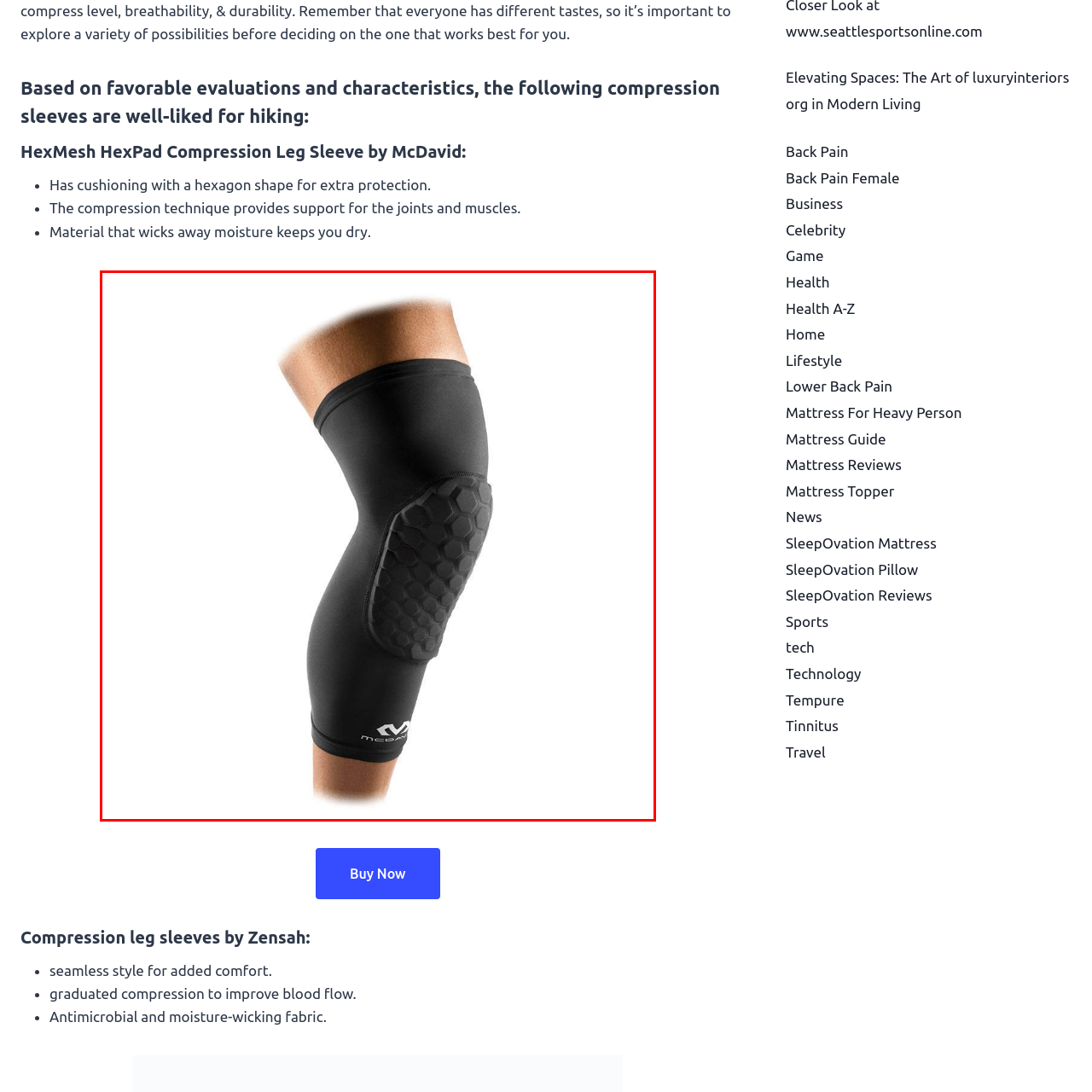Focus on the content within the red box and provide a succinct answer to this question using just one word or phrase: 
What is the purpose of the moisture-wicking material?

To keep wearers dry